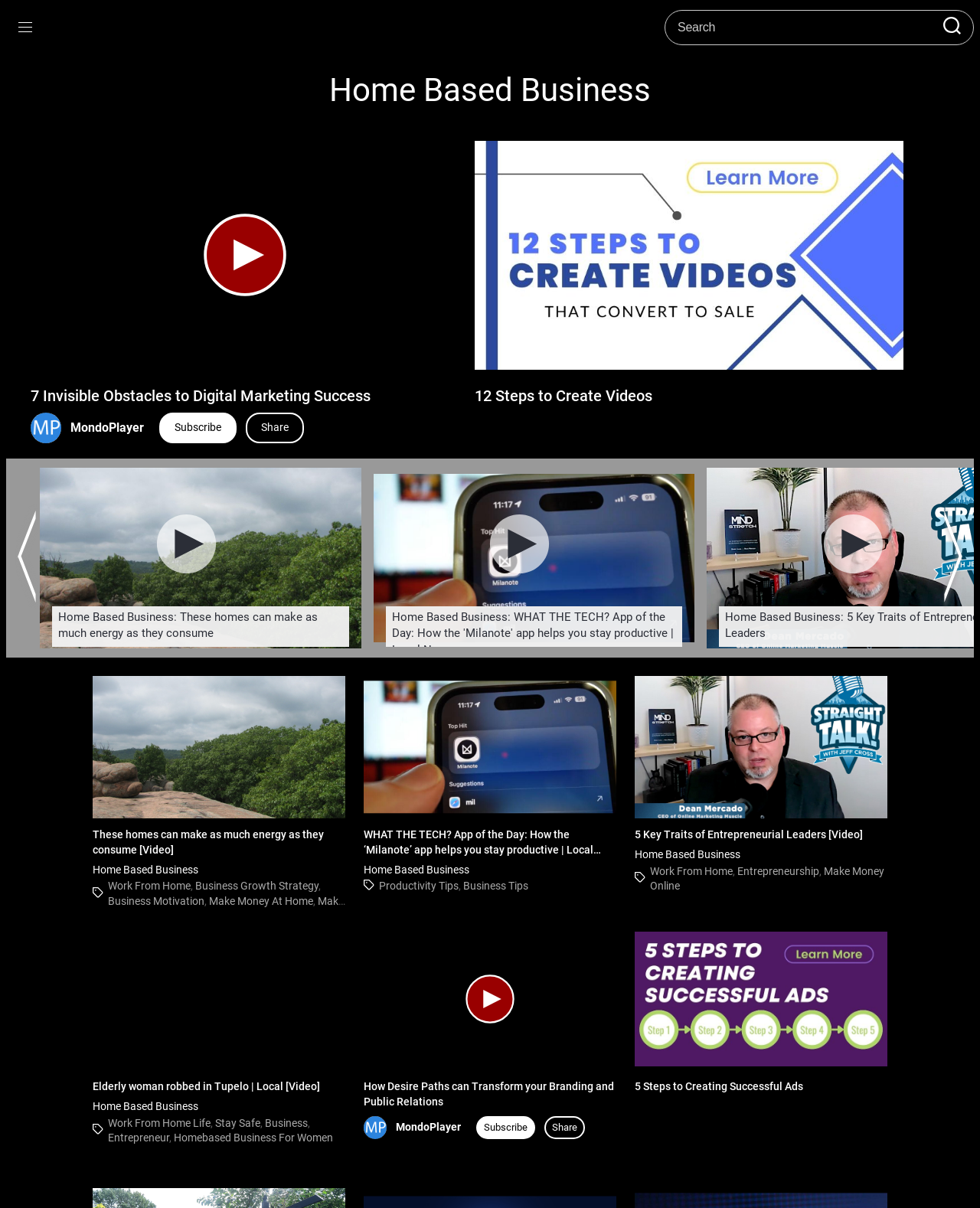Give a complete and precise description of the webpage's appearance.

The webpage is about home-based business and small business solutions. At the top, there is a search box and a header with the title "Home Based Business". Below the header, there are three images, with the middle one being a logo or icon. To the right of the images, there are three static text elements: "MondoPlayer", "Subscribe", and "Share".

The main content of the page is divided into several sections, each containing a mix of images, links, and static text. The sections are arranged vertically, with each section having a similar structure. Each section typically starts with an image, followed by a link or a static text element, and then another link or static text element.

There are several links on the page, many of which are related to business and entrepreneurship, such as "12 Steps to Create Videos", "Business Growth Strategy", "Business Motivation", and "Entrepreneurship". Some links are also related to news articles, such as "Elderly woman robbed in Tupelo | Local [Video]".

Throughout the page, there are several images, some of which are related to the links and articles, while others appear to be decorative or icons. There are also several plugin objects, which may be related to multimedia content.

At the bottom of the page, there are more links and static text elements, including "Work From Home Life", "Stay Safe", "Business", and "Entrepreneur". The page also has navigation buttons, "Scroll to previous post" and "Scroll to next post", which are located at the bottom left and right corners, respectively.